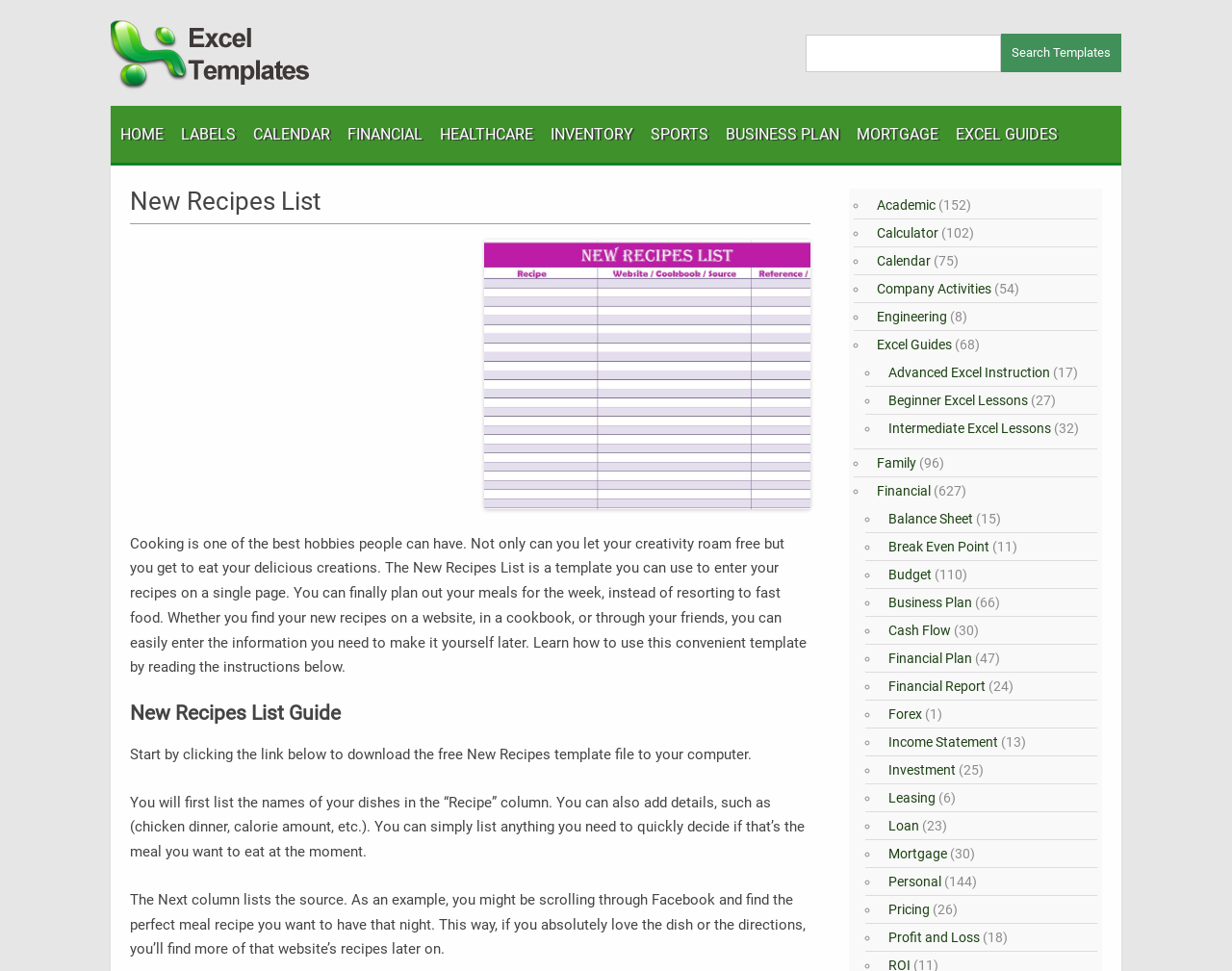Please identify the coordinates of the bounding box for the clickable region that will accomplish this instruction: "Click on 'CoC SHOULD BE EASY! – Part 4: Due Diligence Systems (DDS)'".

None